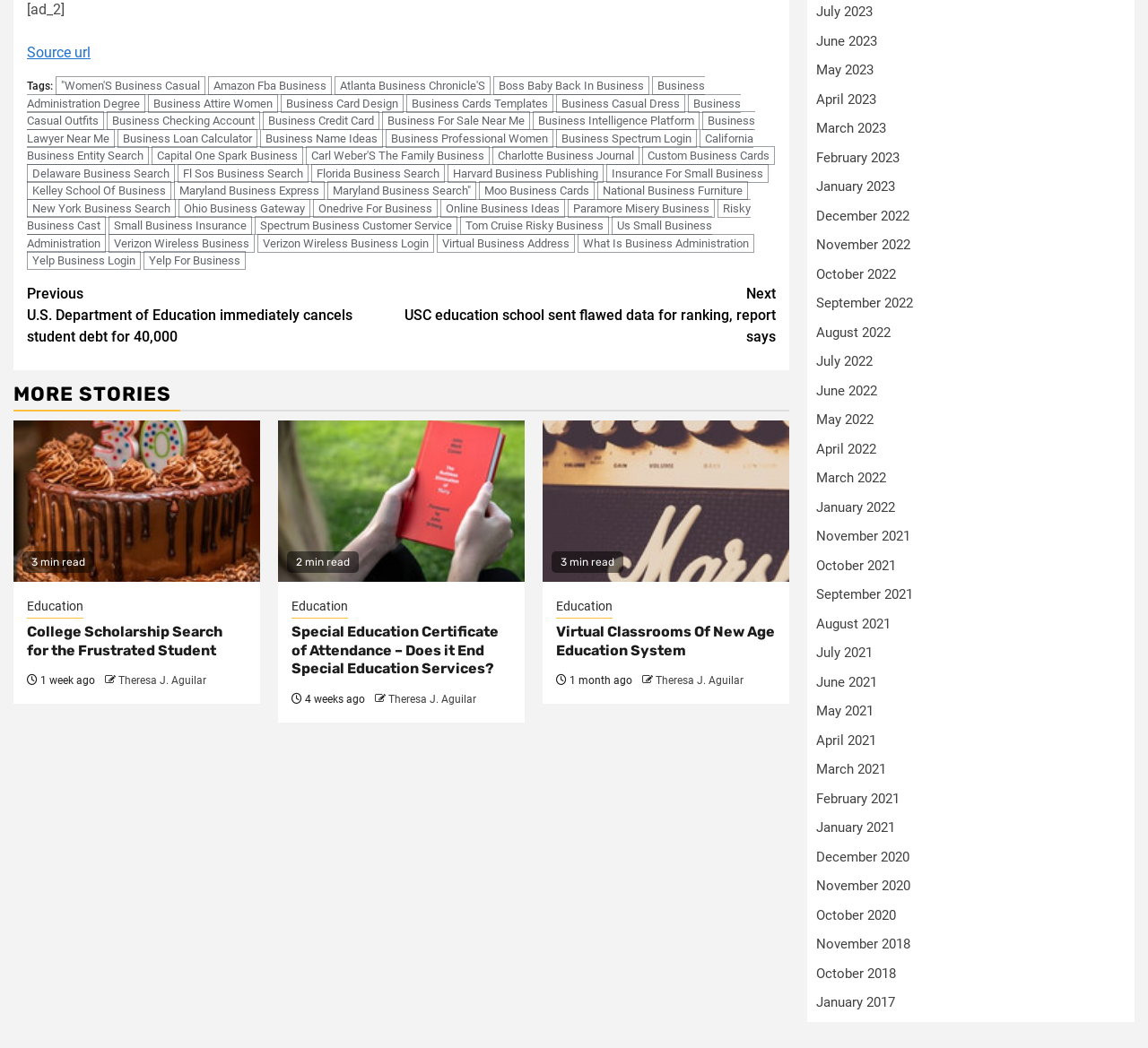How many minutes does it take to read the article 'Virtual Classrooms Of New Age Education System'?
Answer the question with just one word or phrase using the image.

3 min